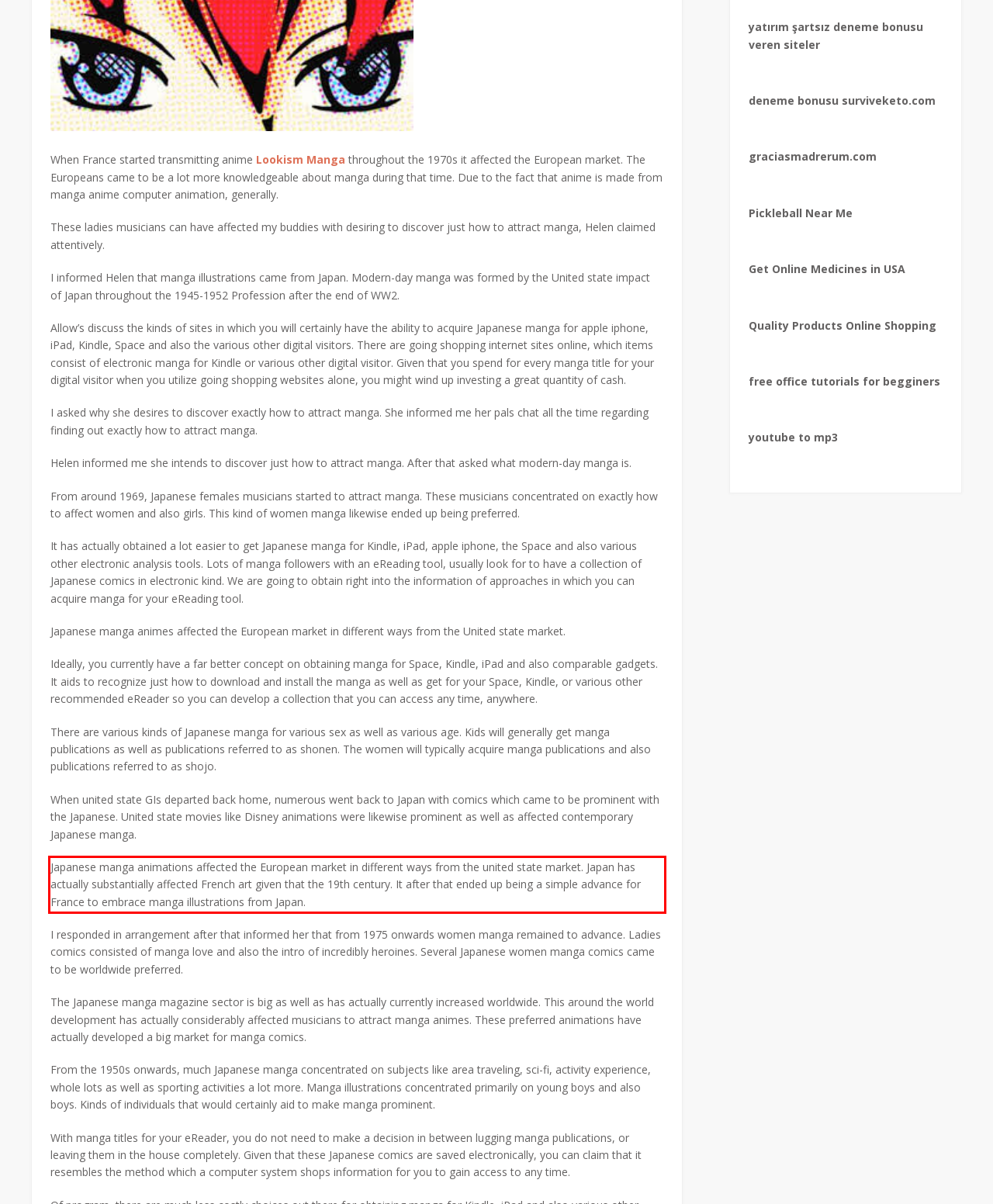Using OCR, extract the text content found within the red bounding box in the given webpage screenshot.

Japanese manga animations affected the European market in different ways from the united state market. Japan has actually substantially affected French art given that the 19th century. It after that ended up being a simple advance for France to embrace manga illustrations from Japan.